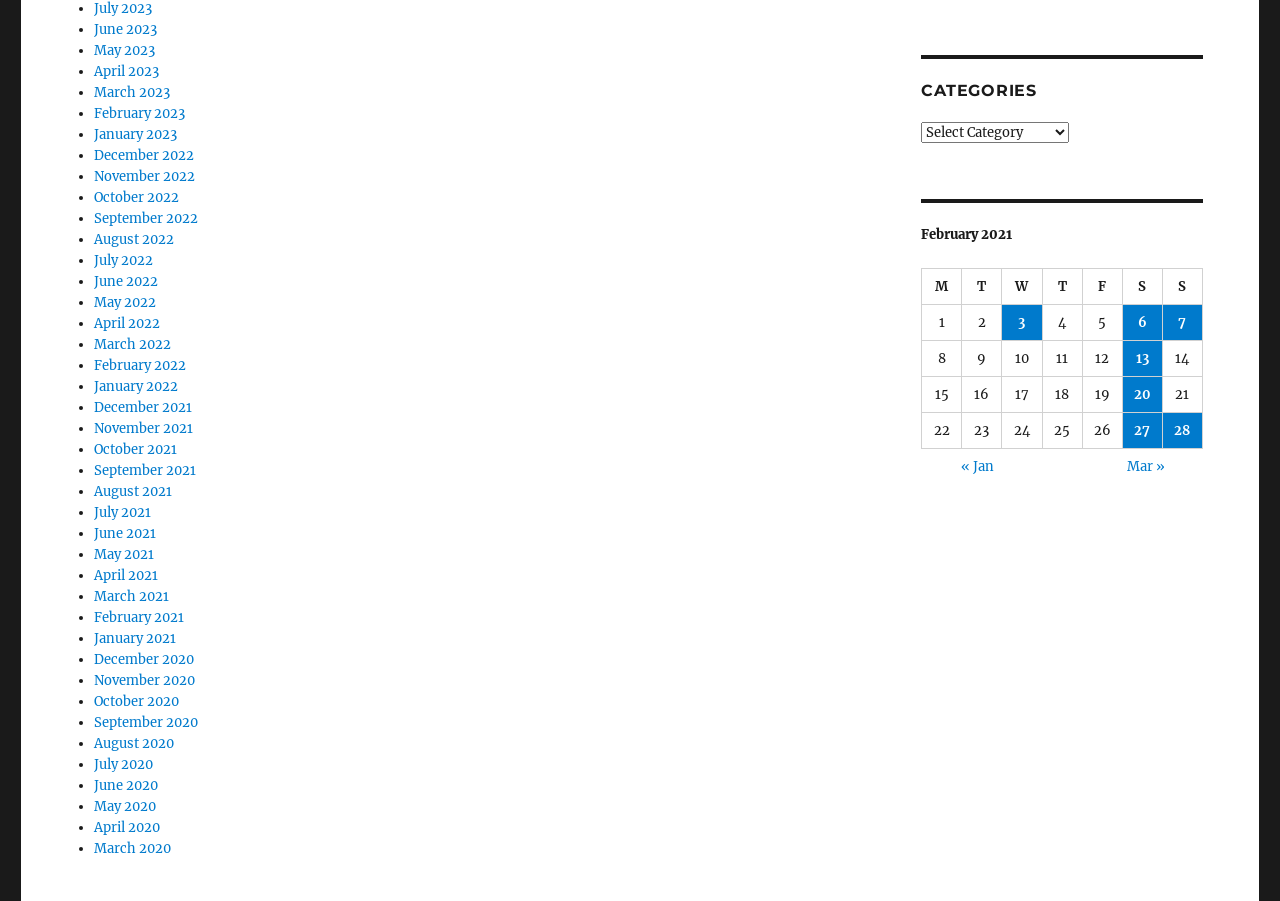Please locate the bounding box coordinates for the element that should be clicked to achieve the following instruction: "View January 2021". Ensure the coordinates are given as four float numbers between 0 and 1, i.e., [left, top, right, bottom].

[0.073, 0.699, 0.137, 0.718]